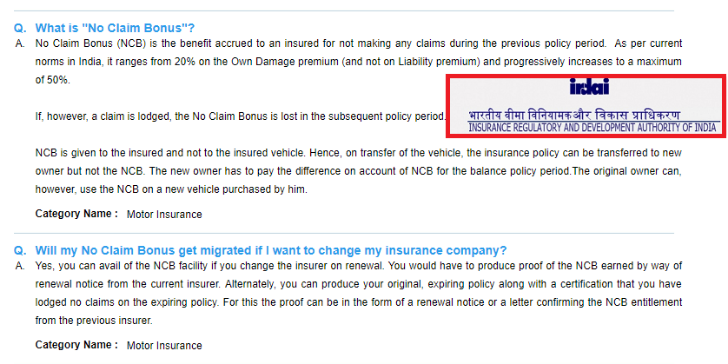Observe the image and answer the following question in detail: What is required to be provided during the renewal process for NCB migration?

When switching insurance companies, the caption notes that proof of the NCB entitlement must be provided during the renewal process or through documentation from the previous insurer, ensuring a smooth transfer of the benefit.